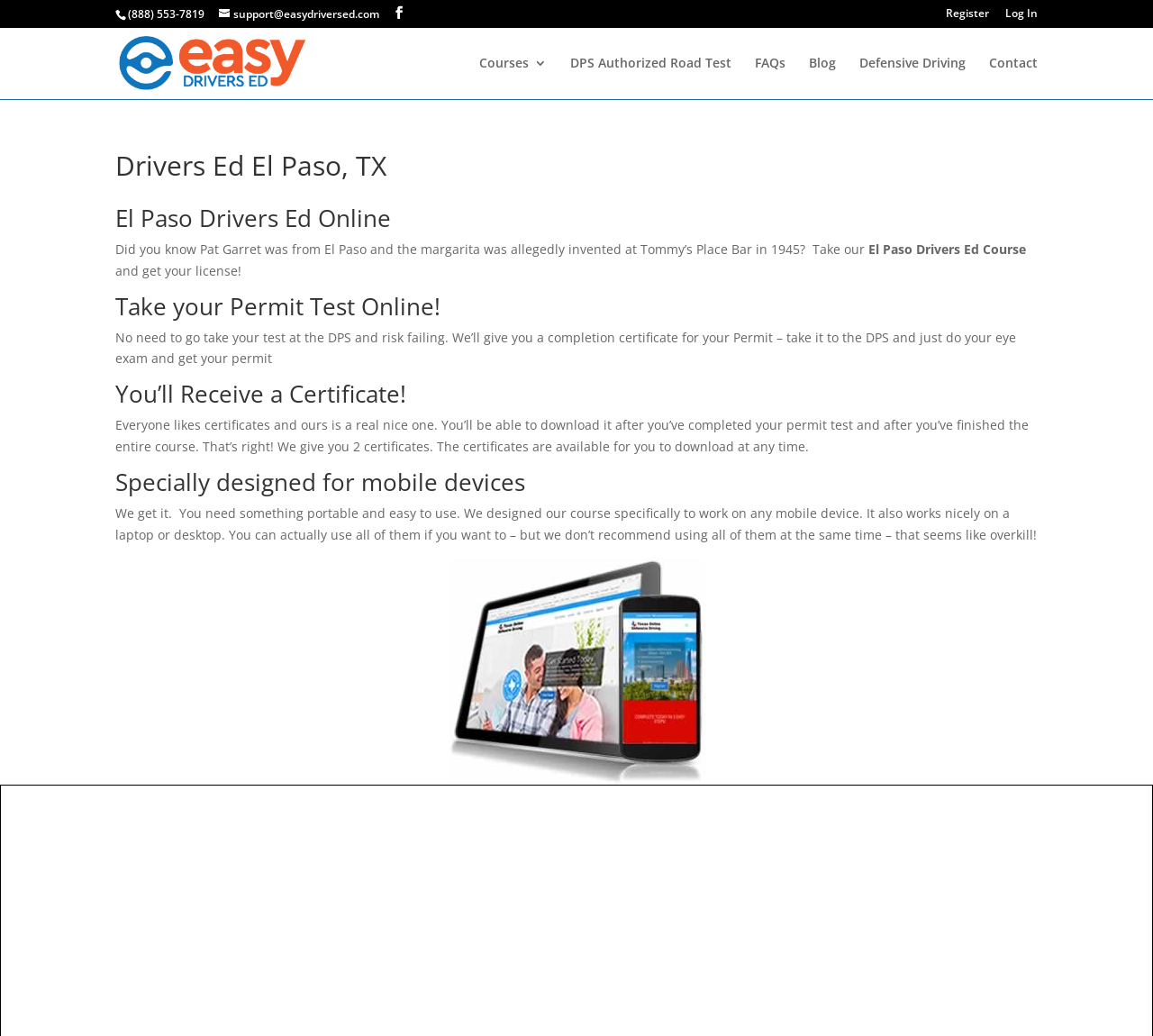Please find the bounding box coordinates of the element's region to be clicked to carry out this instruction: "Register for a course".

[0.82, 0.008, 0.858, 0.026]